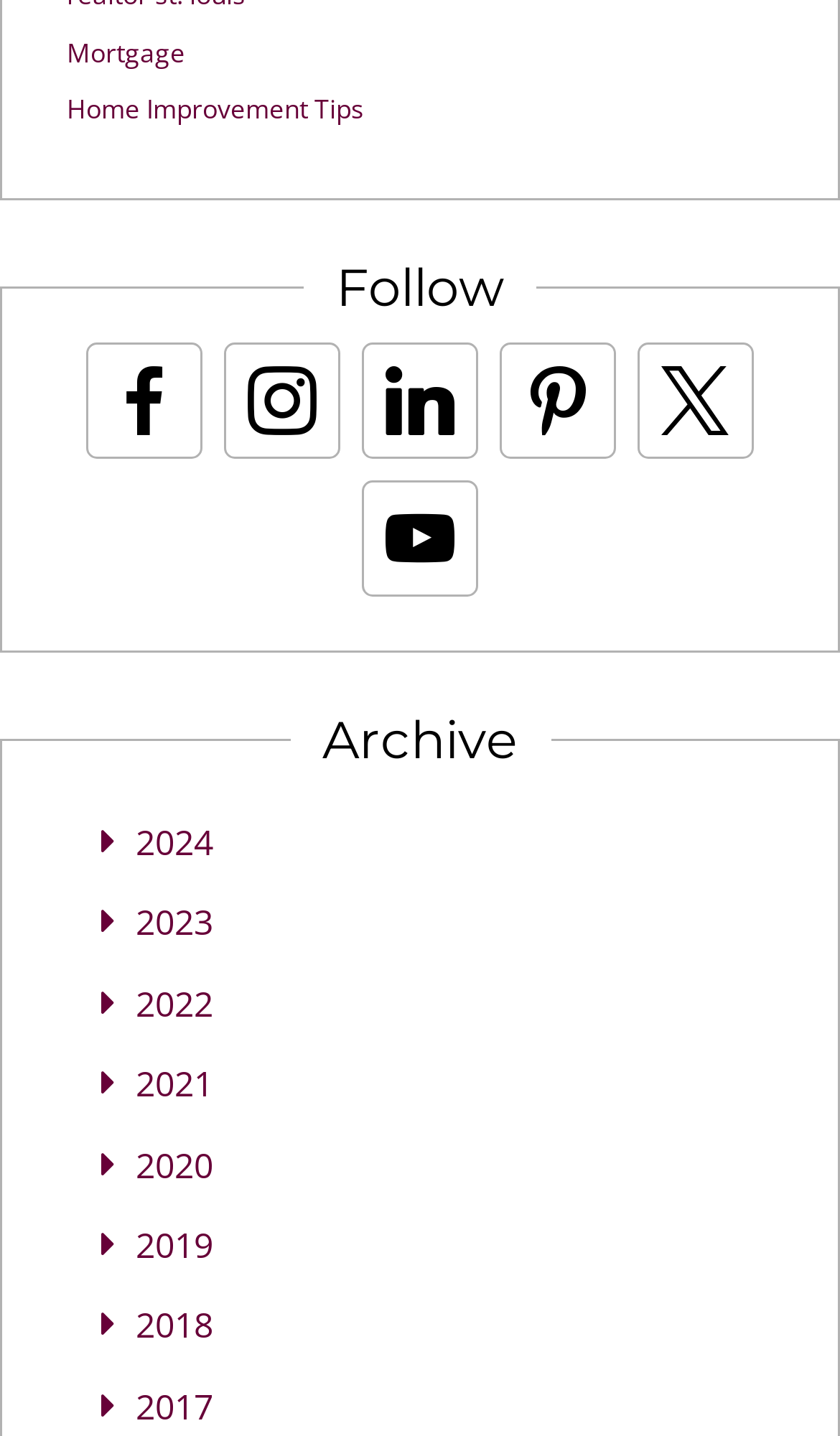Given the description of the UI element: "parent_node: 2019", predict the bounding box coordinates in the form of [left, top, right, bottom], with each value being a float between 0 and 1.

[0.105, 0.841, 0.151, 0.89]